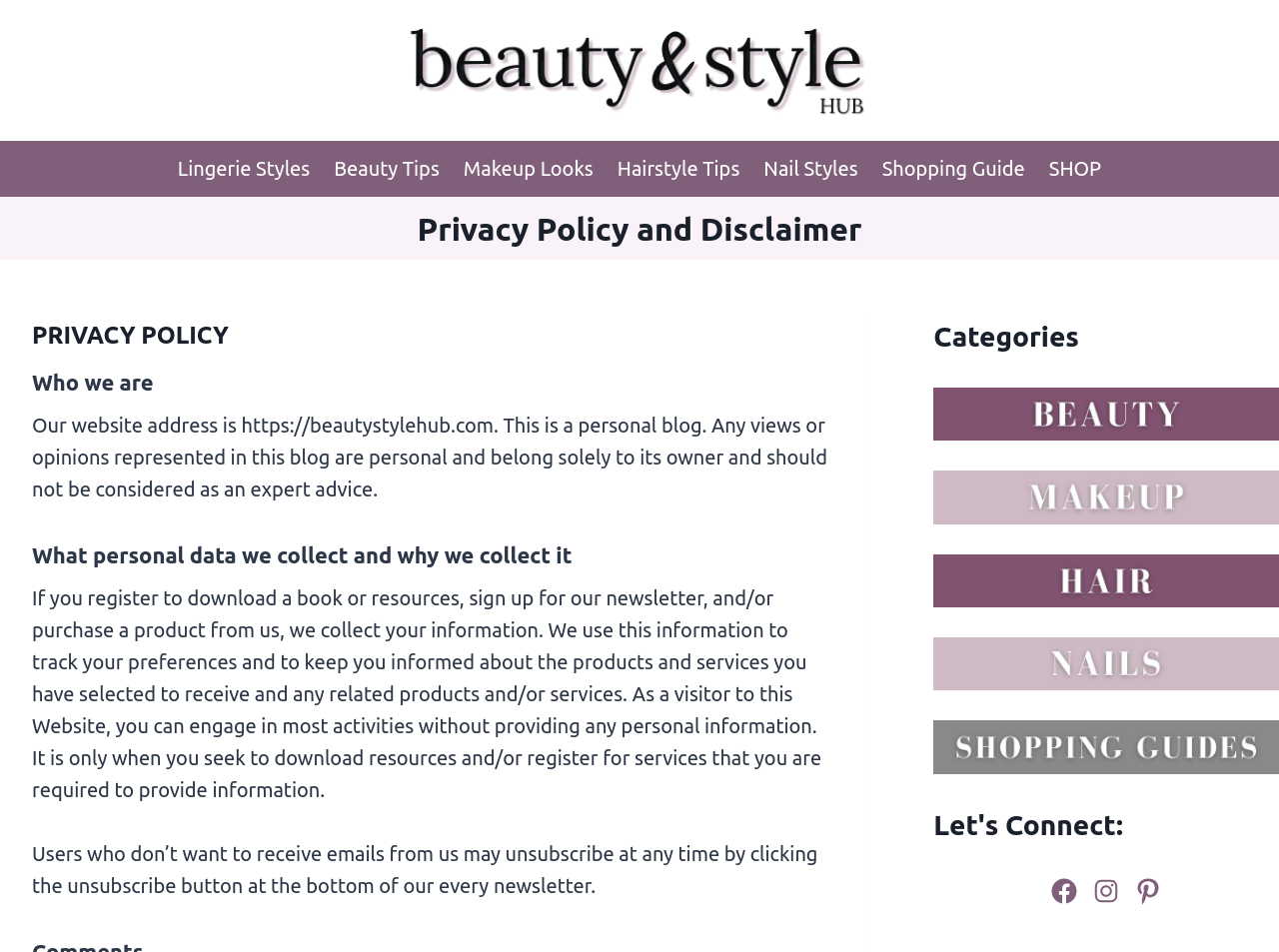Given the element description SHOP, identify the bounding box coordinates for the UI element on the webpage screenshot. The format should be (top-left x, top-left y, bottom-right x, bottom-right y), with values between 0 and 1.

[0.811, 0.147, 0.87, 0.206]